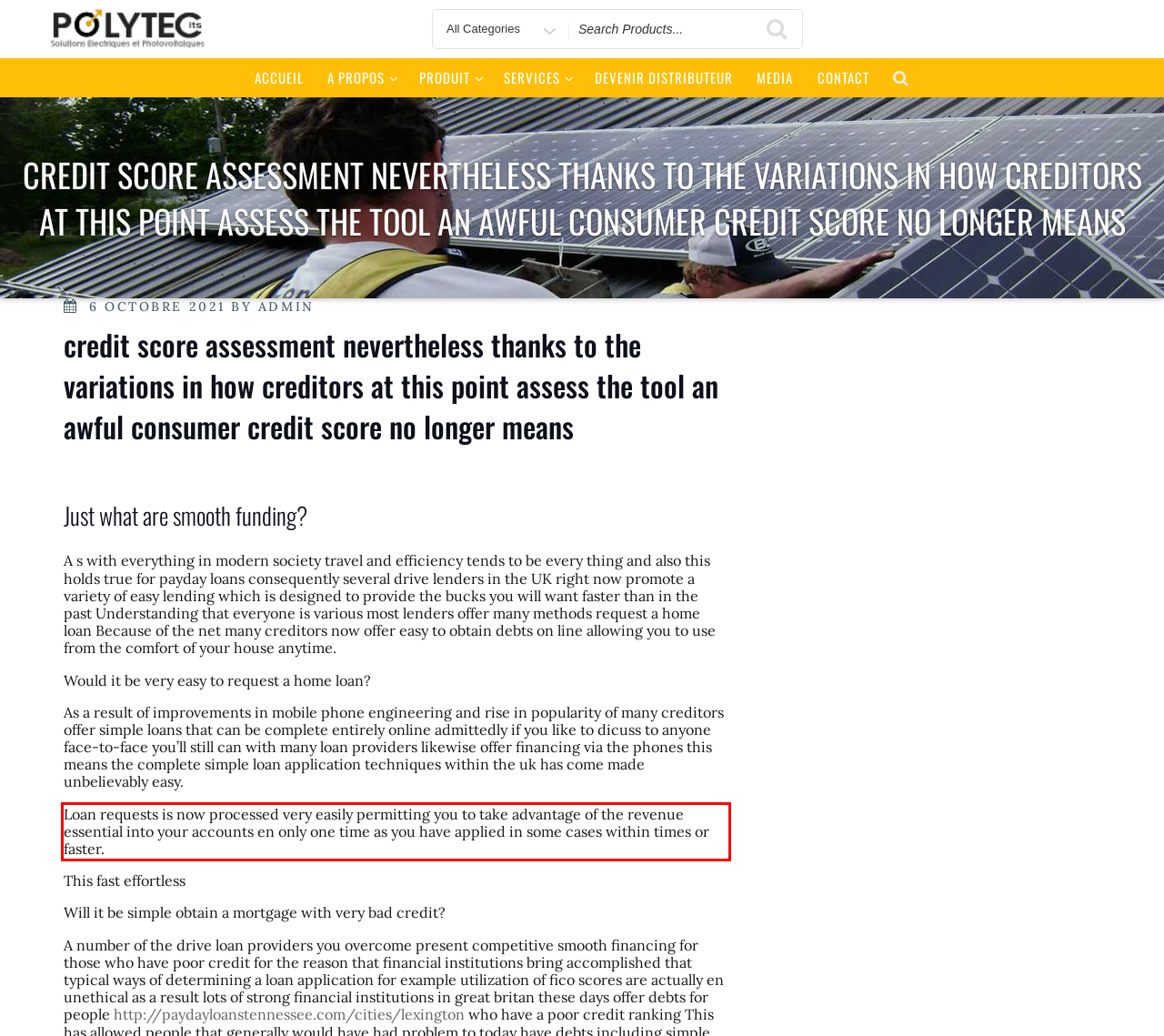With the given screenshot of a webpage, locate the red rectangle bounding box and extract the text content using OCR.

Loan requests is now processed very easily permitting you to take advantage of the revenue essential into your accounts en only one time as you have applied in some cases within times or faster.